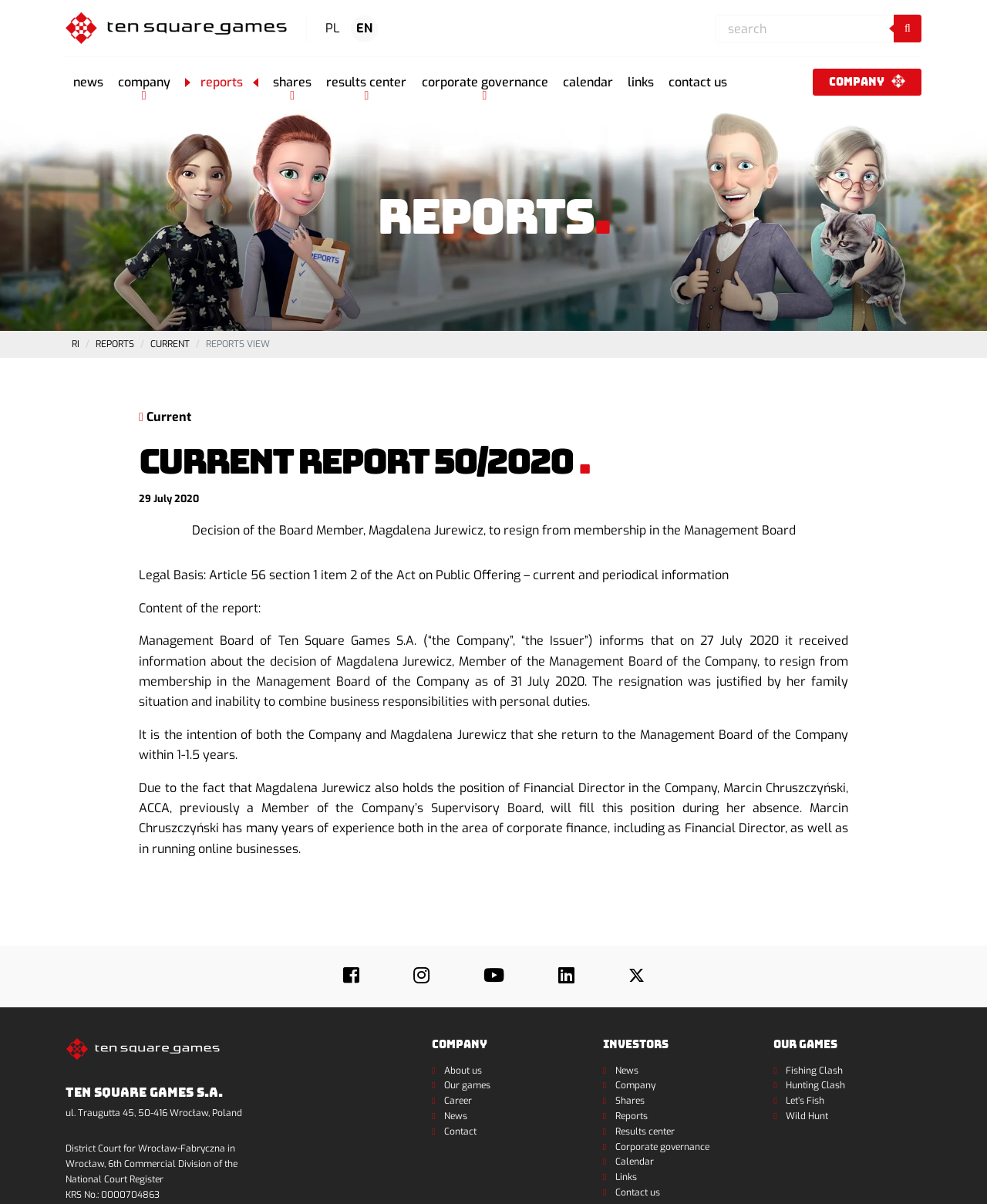Please give a succinct answer using a single word or phrase:
What is the company name?

Ten Square Games S.A.